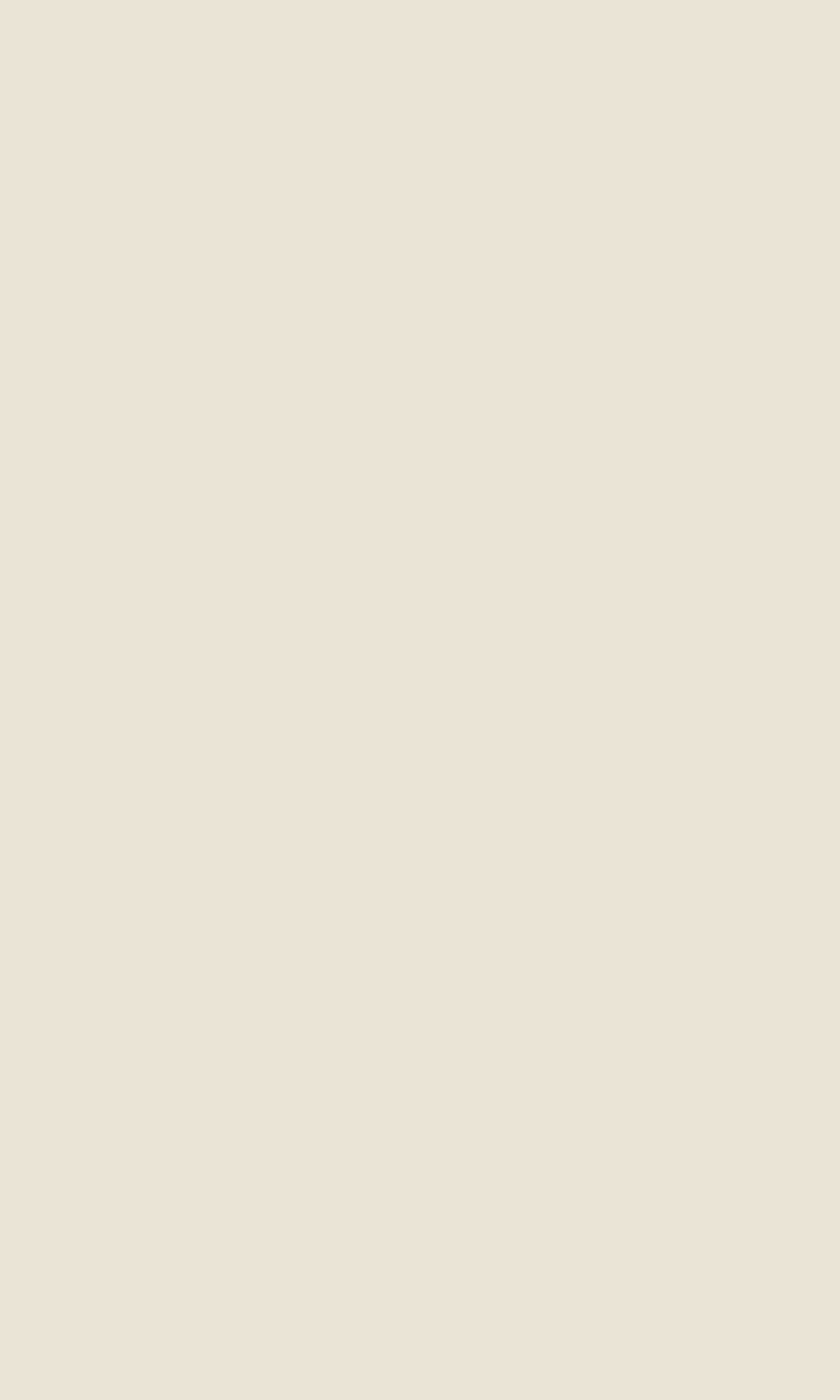Please answer the following question using a single word or phrase: 
What is the name of the managing partner?

Matheus S. Accorsi